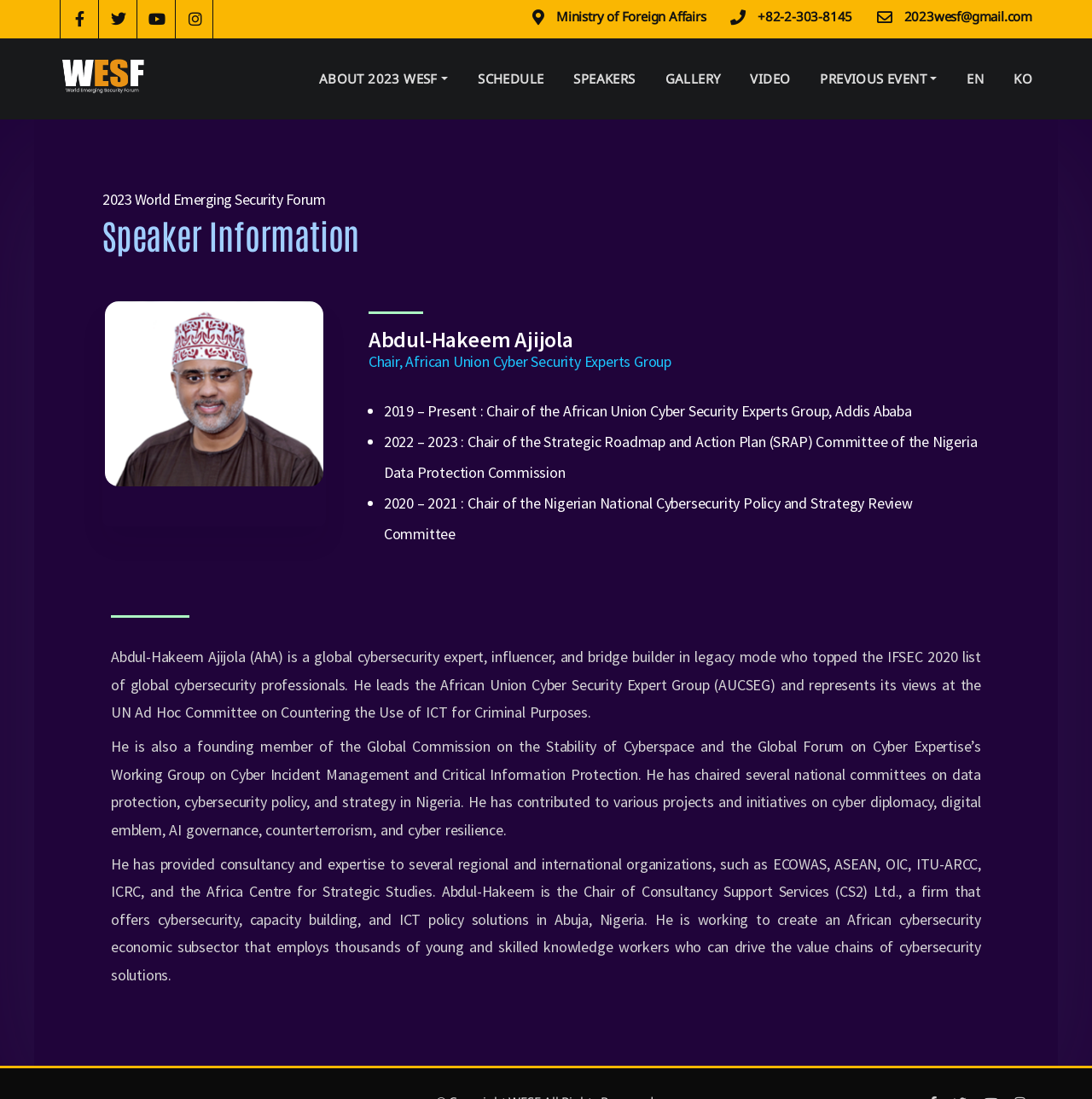Please provide the bounding box coordinates for the element that needs to be clicked to perform the following instruction: "Click the 2023wesf@gmail.com email link". The coordinates should be given as four float numbers between 0 and 1, i.e., [left, top, right, bottom].

[0.828, 0.007, 0.945, 0.023]